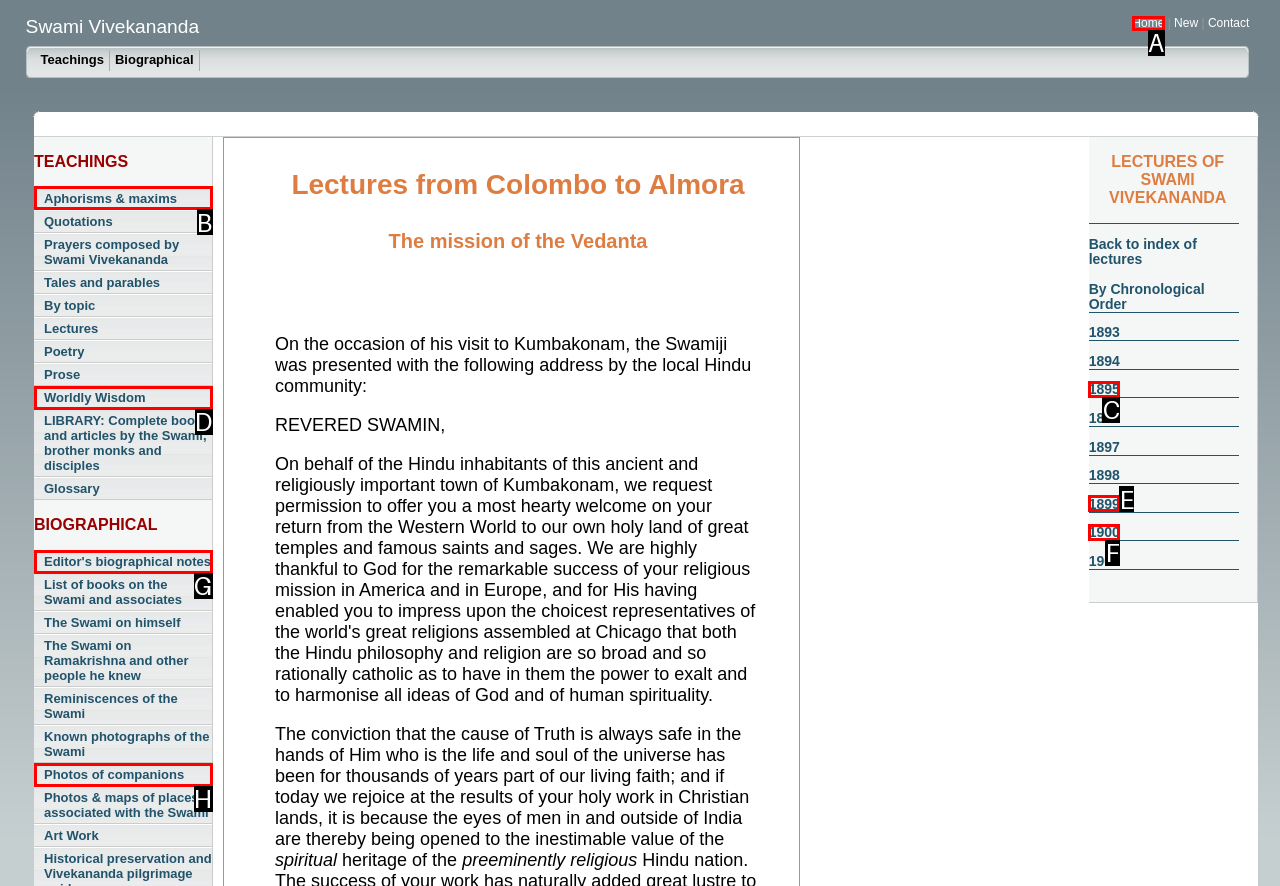Please indicate which HTML element to click in order to fulfill the following task: Read 'Aphorisms & maxims' by Swami Vivekananda Respond with the letter of the chosen option.

B